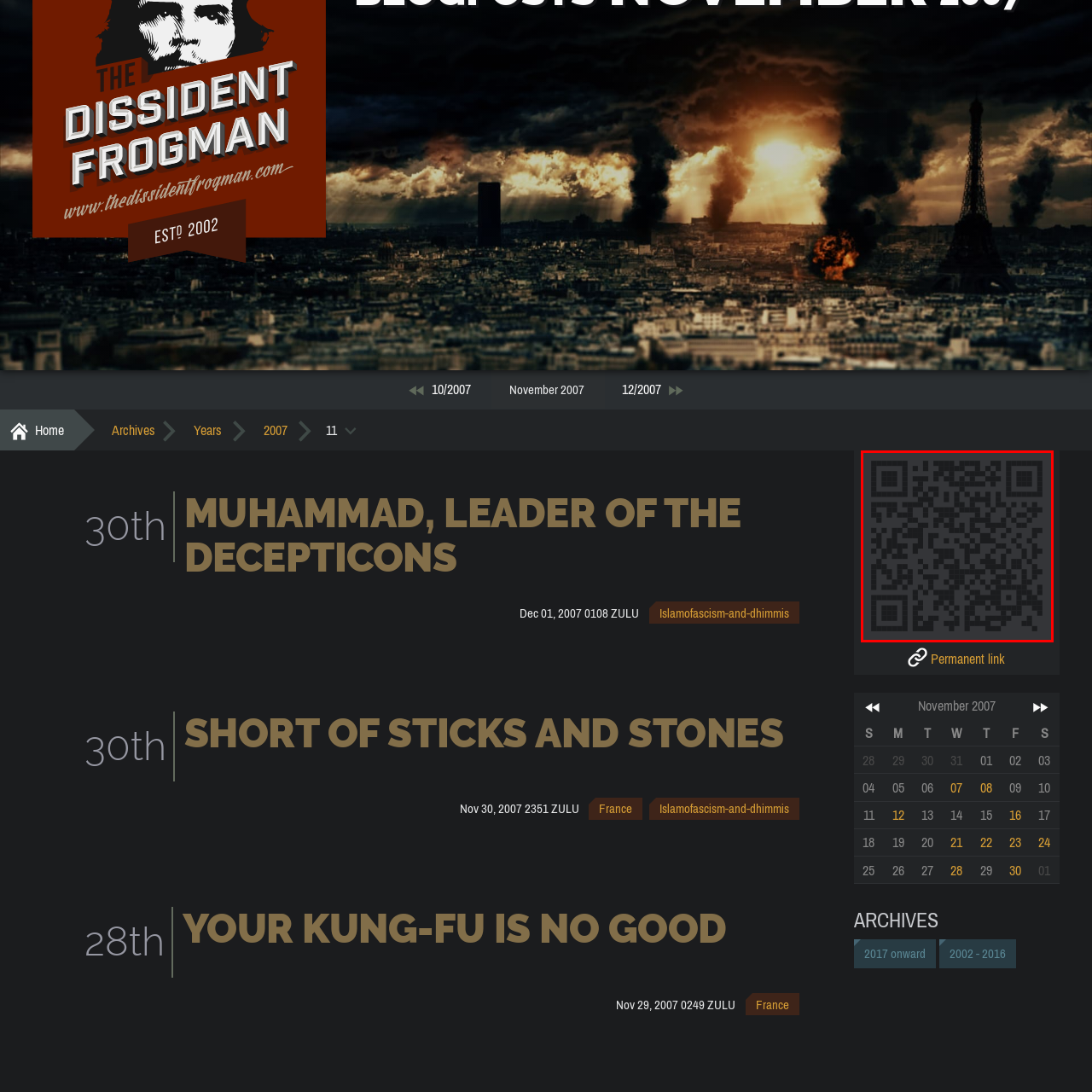What is the pattern of a QR code?
Direct your attention to the image marked by the red bounding box and answer the question with a single word or phrase.

Black squares on white grid